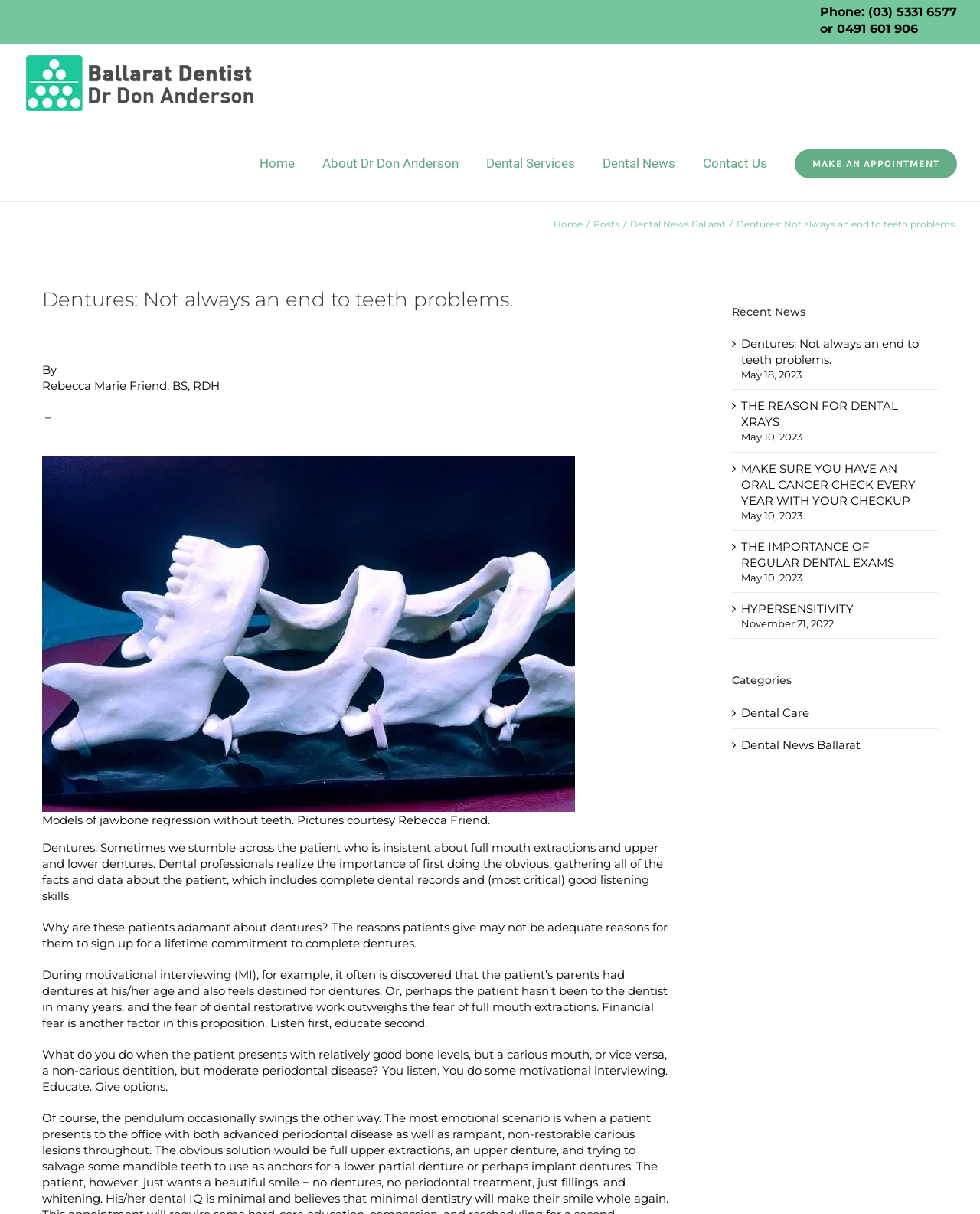Bounding box coordinates must be specified in the format (top-left x, top-left y, bottom-right x, bottom-right y). All values should be floating point numbers between 0 and 1. What are the bounding box coordinates of the UI element described as: THE REASON FOR DENTAL XRAYS

[0.756, 0.328, 0.916, 0.354]